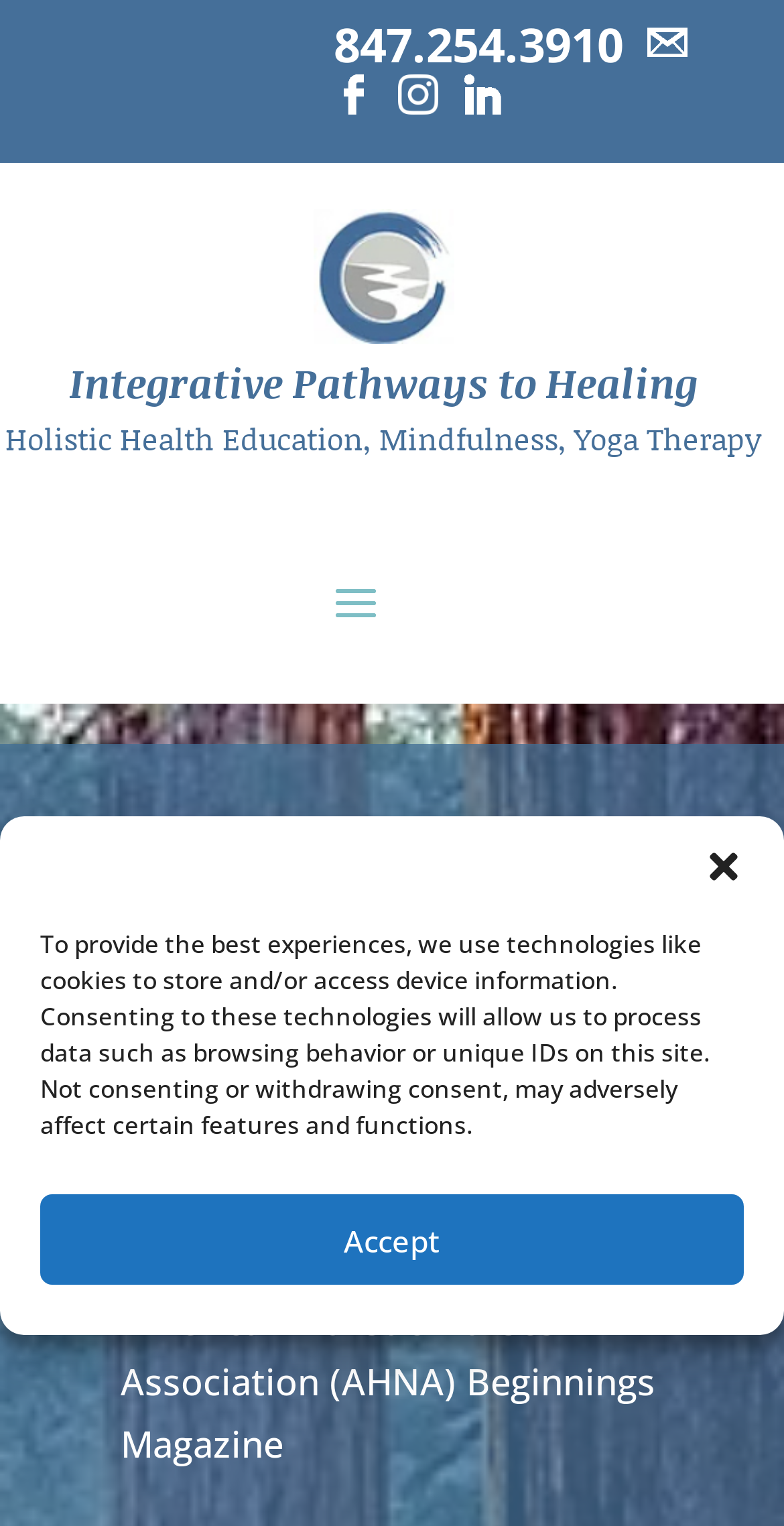Predict the bounding box for the UI component with the following description: "aria-label="close-dialog"".

[0.897, 0.555, 0.949, 0.581]